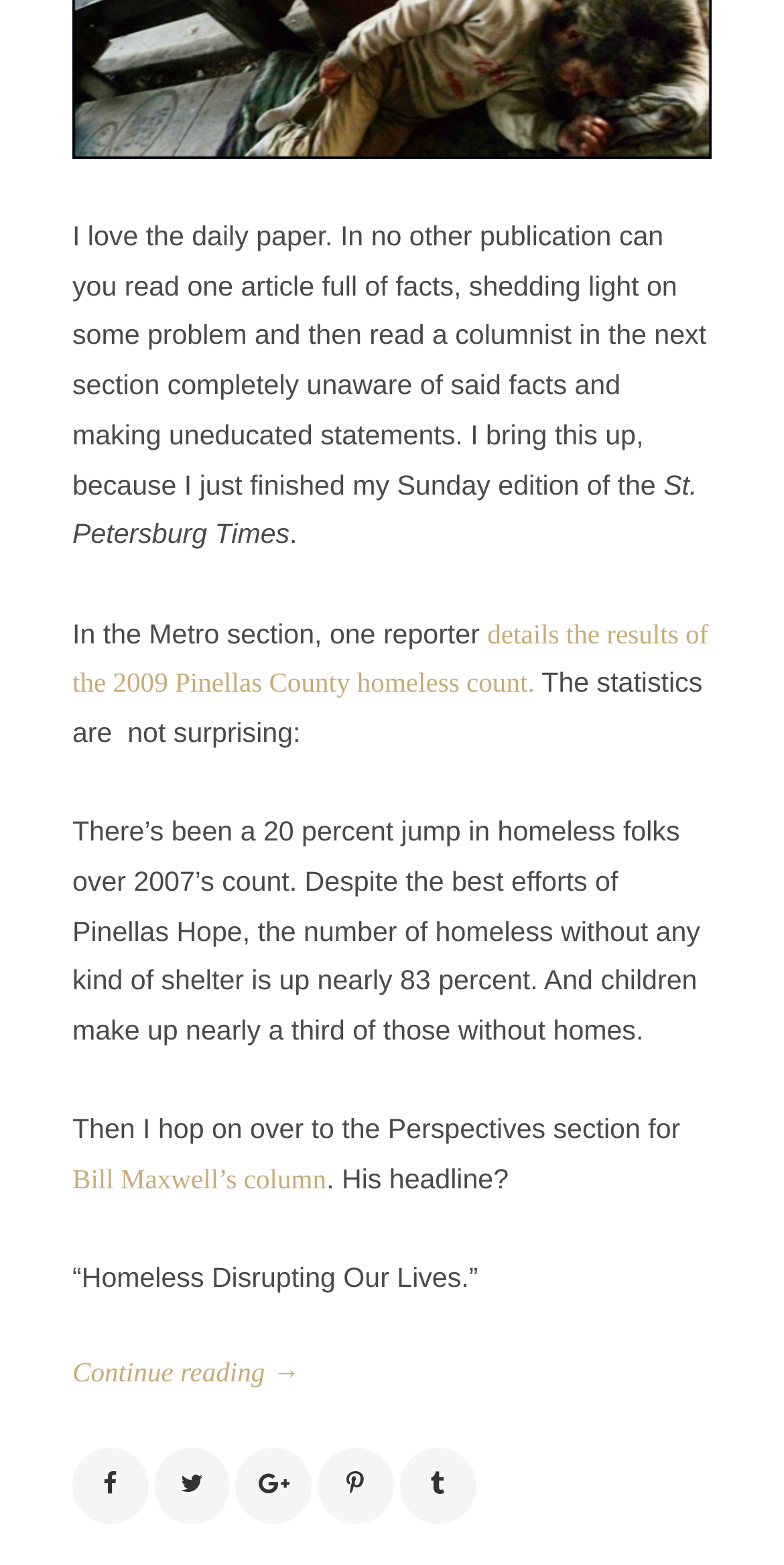Determine the bounding box coordinates in the format (top-left x, top-left y, bottom-right x, bottom-right y). Ensure all values are floating point numbers between 0 and 1. Identify the bounding box of the UI element described by: title="Pin It"

[0.405, 0.925, 0.502, 0.973]